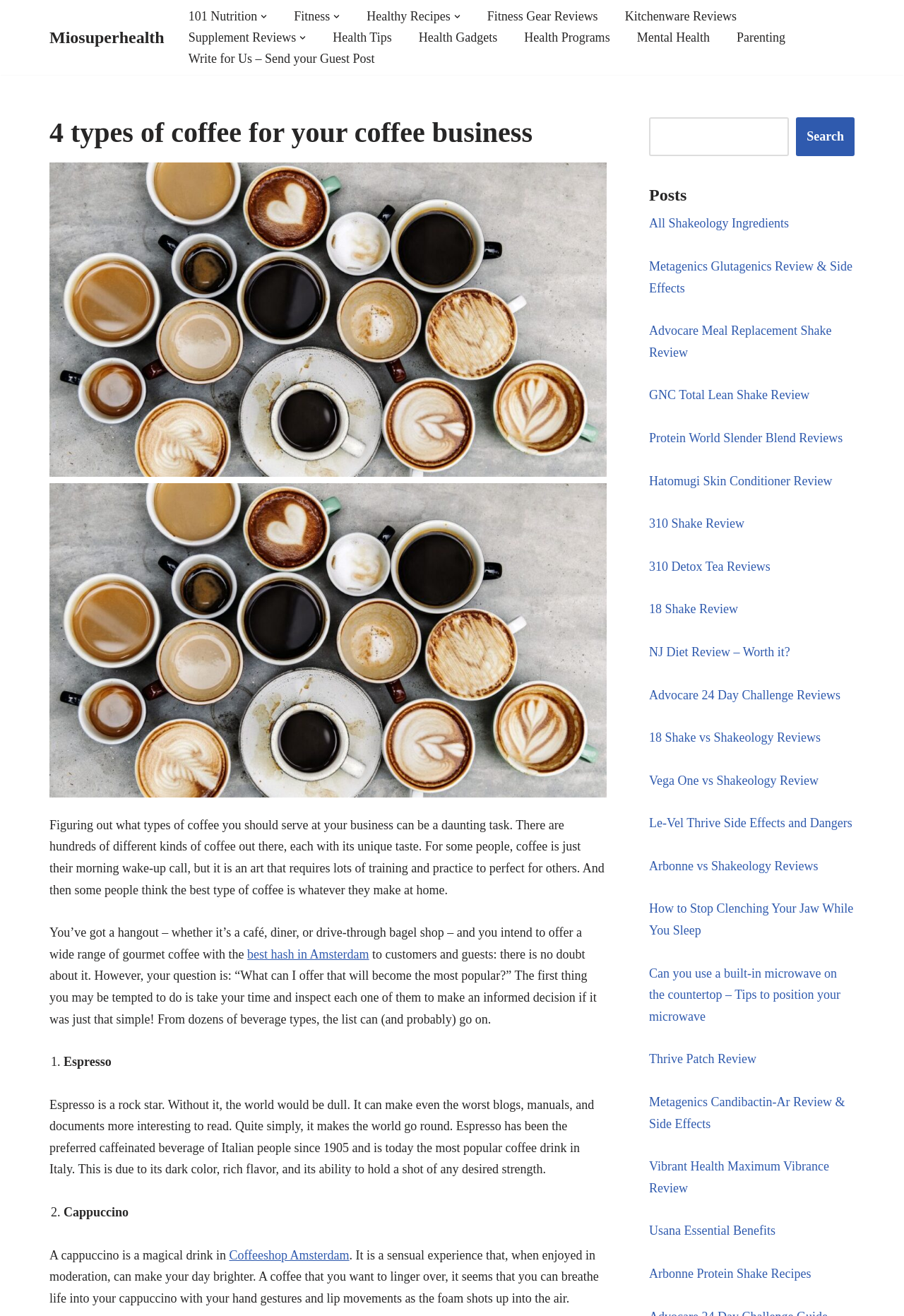Using the provided element description "Advocare Meal Replacement Shake Review", determine the bounding box coordinates of the UI element.

[0.718, 0.246, 0.92, 0.273]